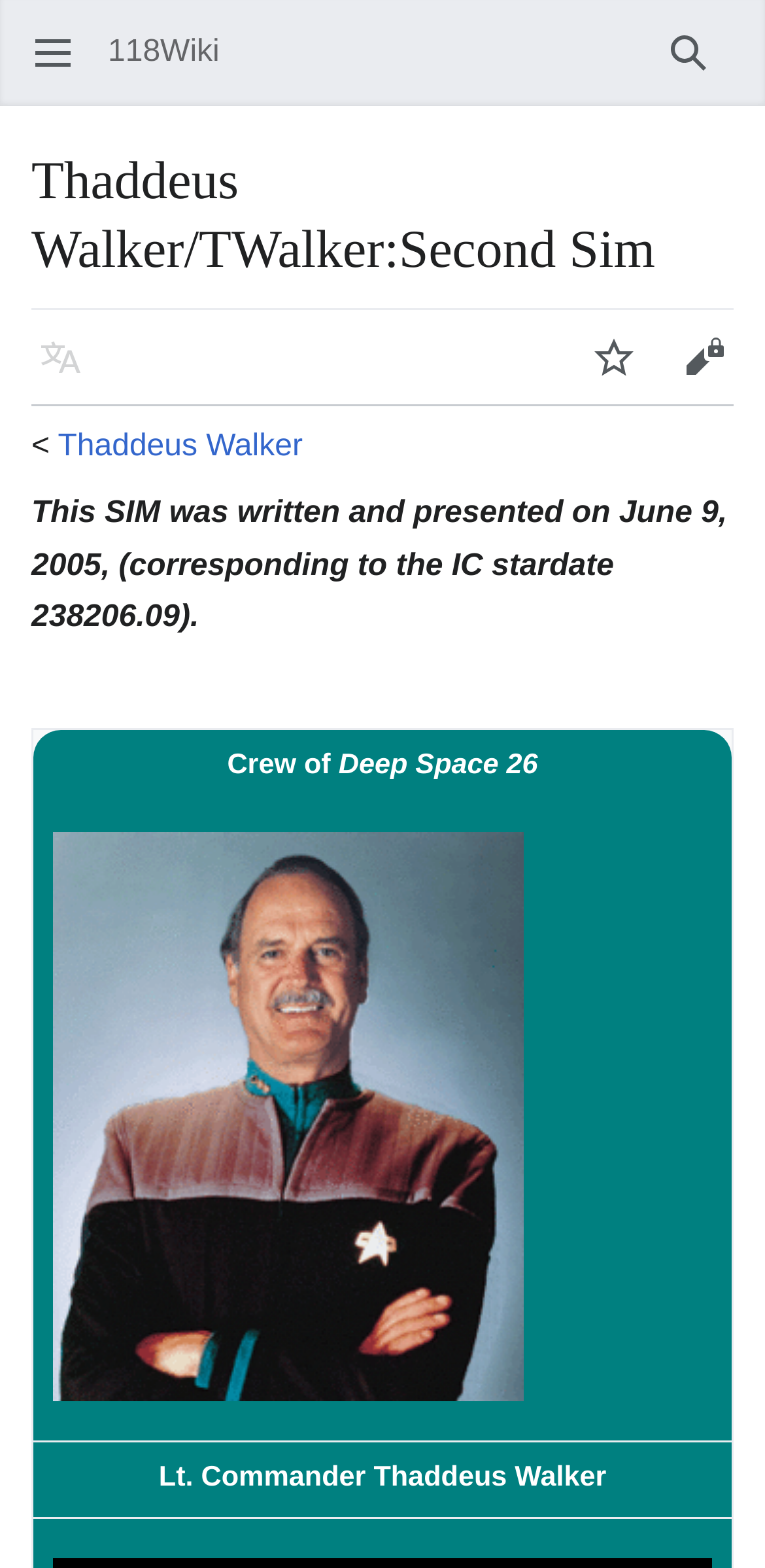How many buttons are in the top section?
Please provide a comprehensive answer based on the contents of the image.

The top section contains buttons 'Open main menu', 'Search', 'Language', and 'Watch', which can be found by examining the bounding box coordinates and the element types. Therefore, there are 4 buttons in the top section.